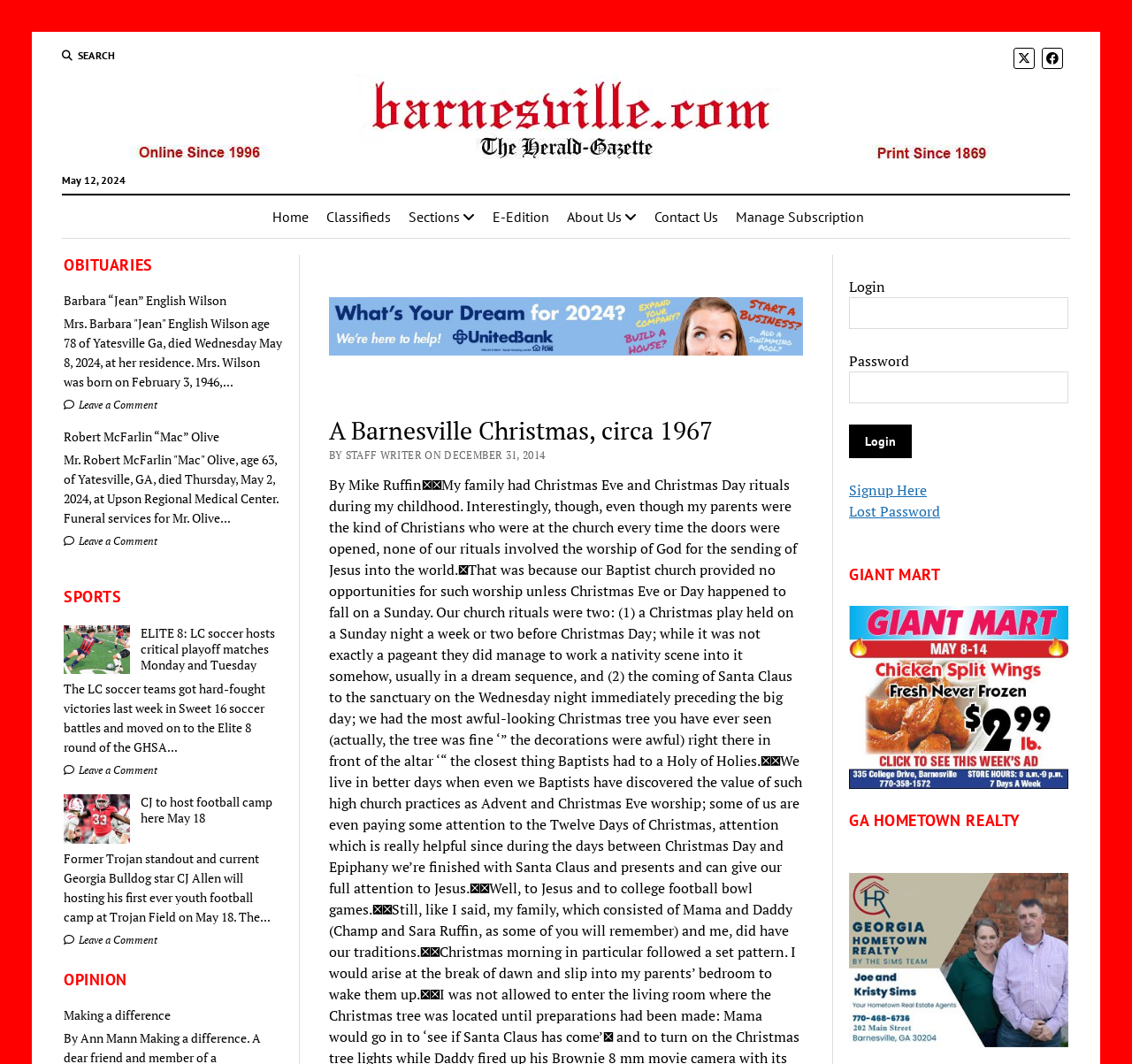Please analyze the image and give a detailed answer to the question:
What is the date on the webpage?

I found the date 'May 12, 2024' on the webpage by looking at the StaticText element with the text 'May 12, 2024' located at the top of the page.